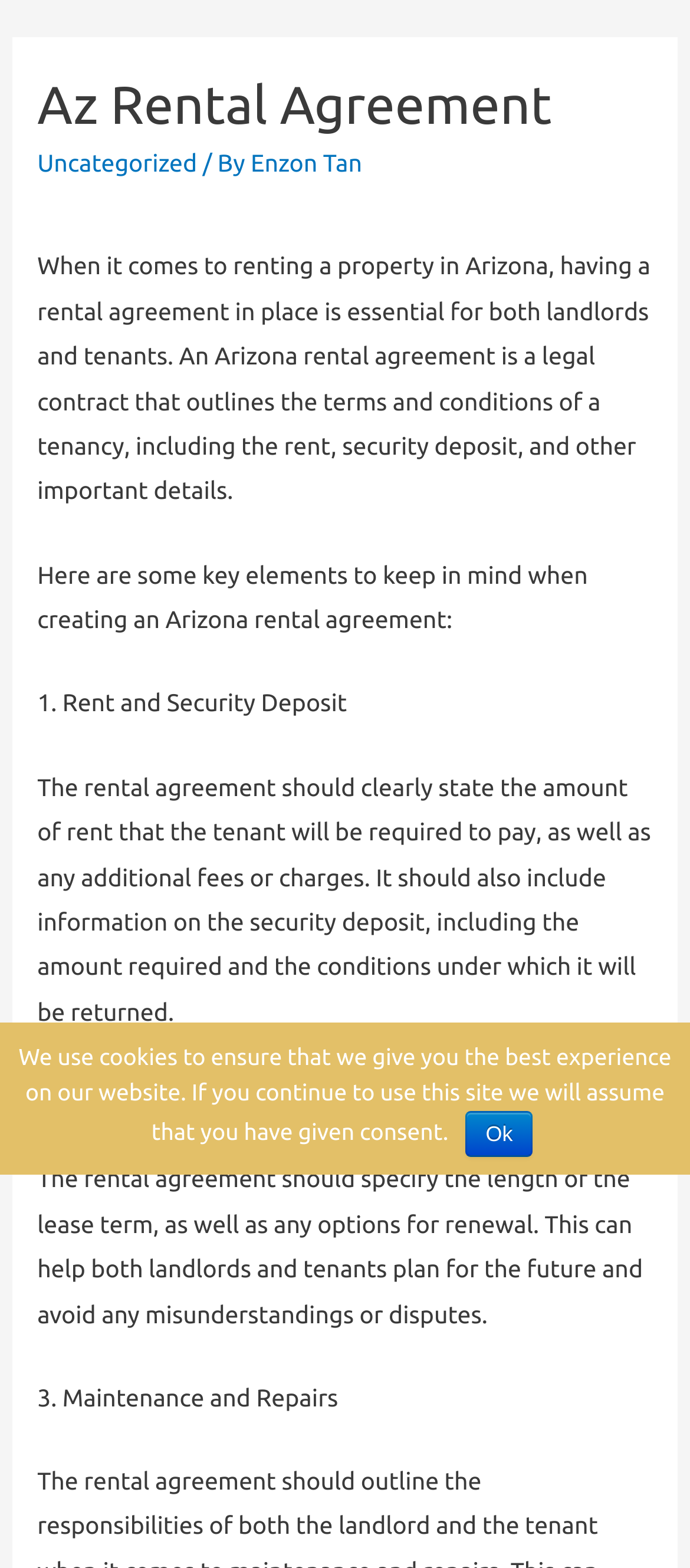What should the rental agreement clearly state?
Look at the image and respond with a single word or a short phrase.

Rent and security deposit